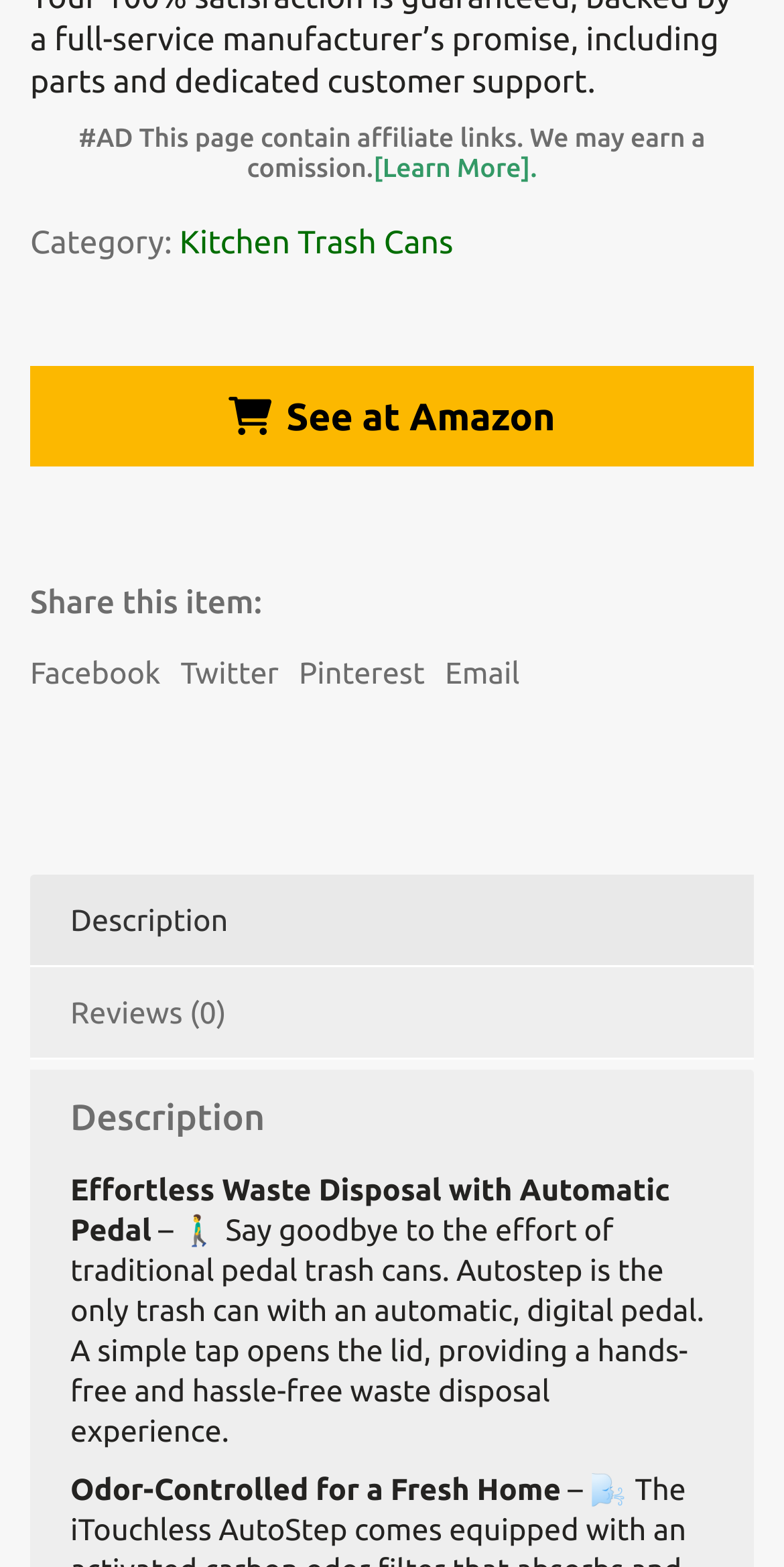Find the bounding box of the UI element described as: "Customer Service". The bounding box coordinates should be given as four float values between 0 and 1, i.e., [left, top, right, bottom].

None